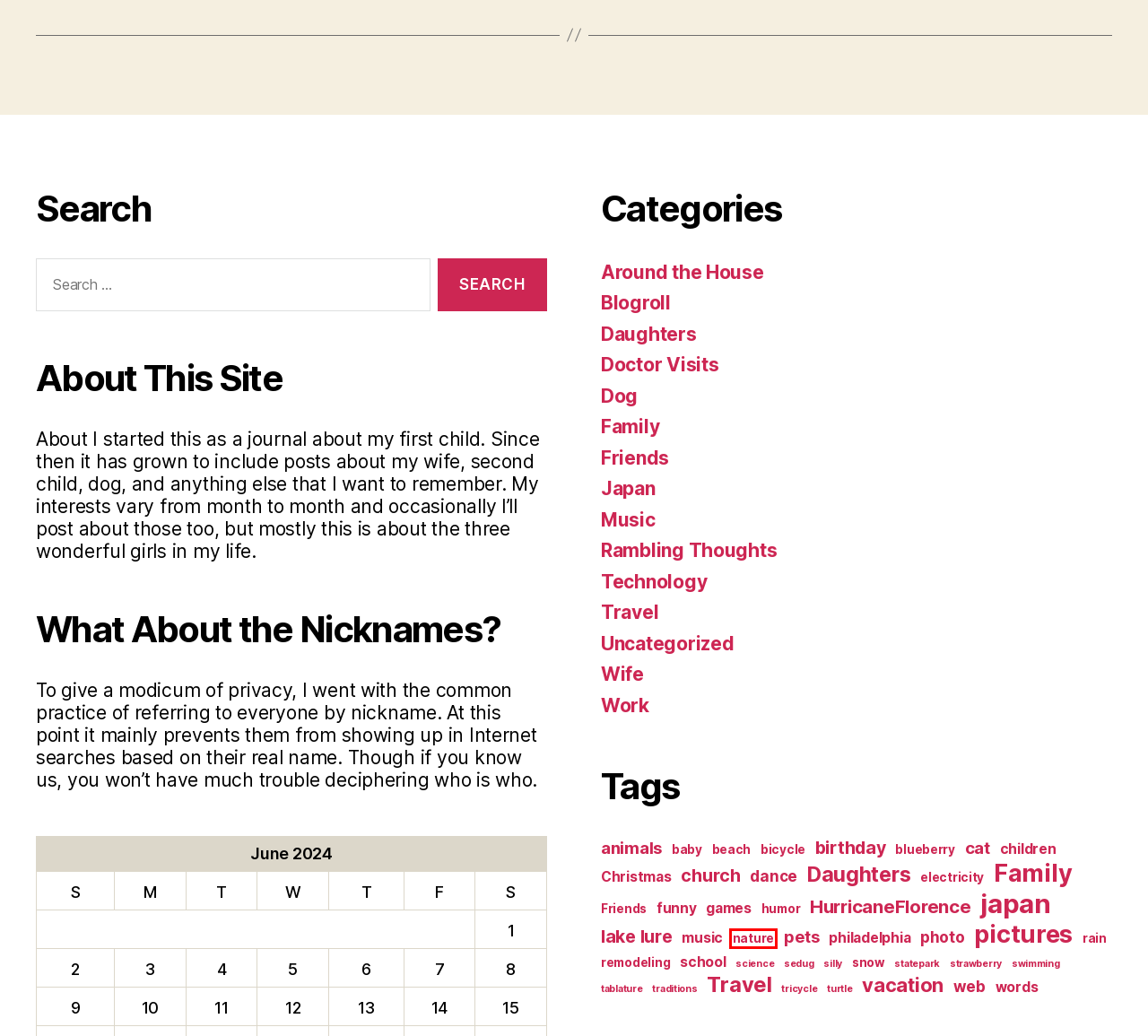Given a screenshot of a webpage with a red bounding box highlighting a UI element, determine which webpage description best matches the new webpage that appears after clicking the highlighted element. Here are the candidates:
A. birthday – Notebook
B. bicycle – Notebook
C. remodeling – Notebook
D. church – Notebook
E. nature – Notebook
F. blueberry – Notebook
G. HurricaneFlorence – Notebook
H. science – Notebook

E